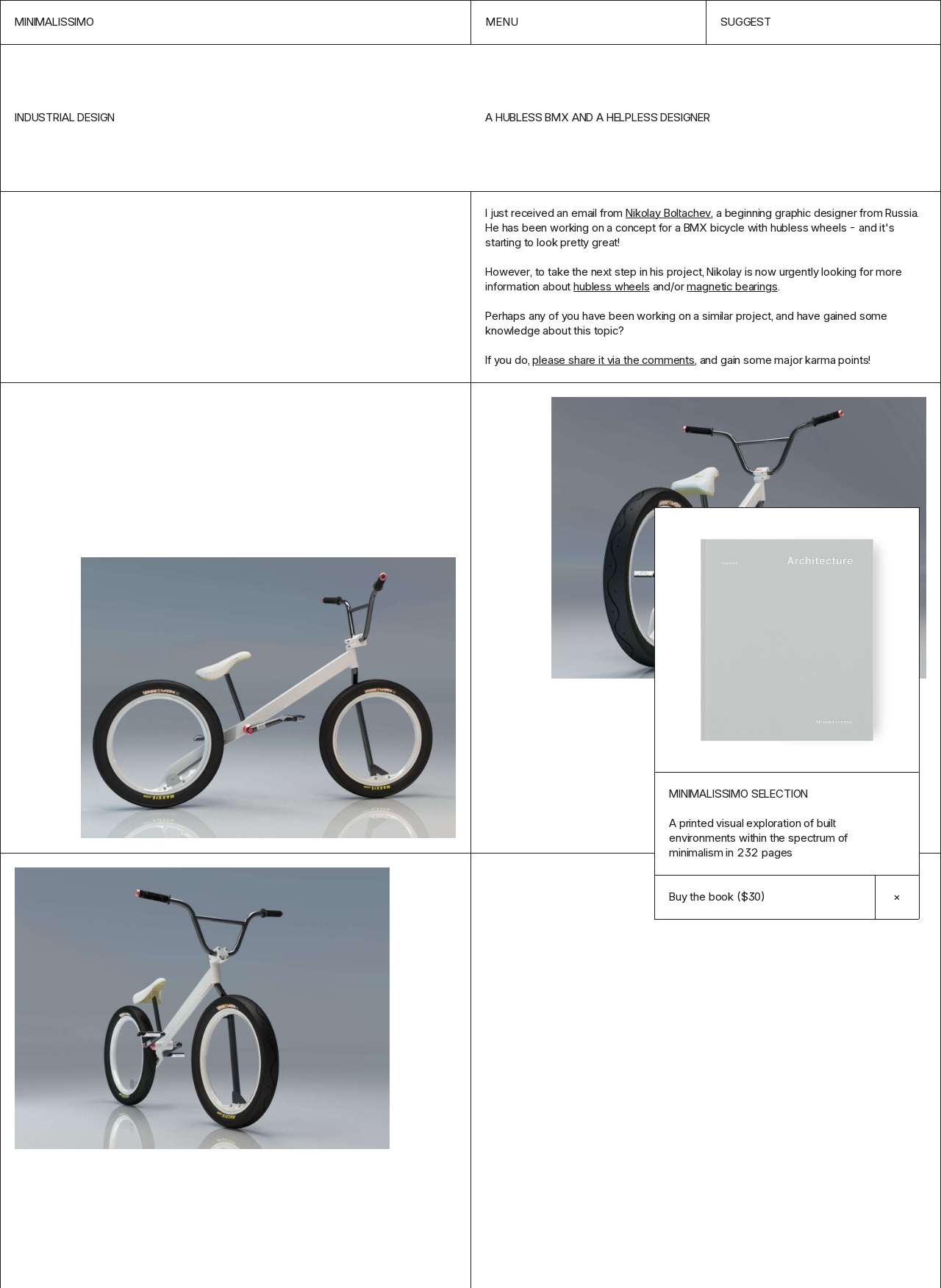Specify the bounding box coordinates of the area to click in order to follow the given instruction: "Click the 'SUGGEST' link."

[0.75, 0.0, 1.0, 0.034]